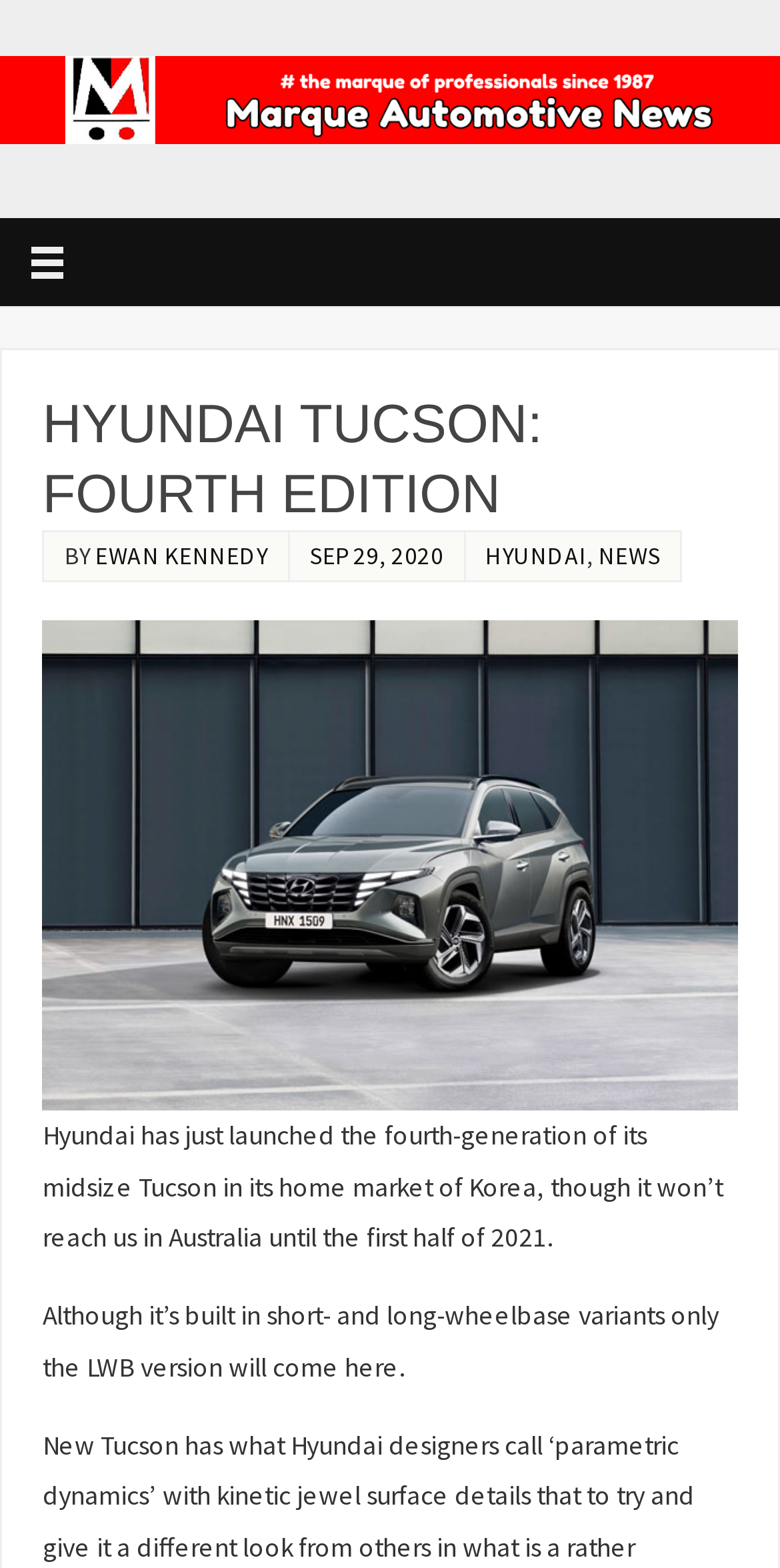Answer the question using only one word or a concise phrase: What variant of the car will be available in Australia?

LWB version